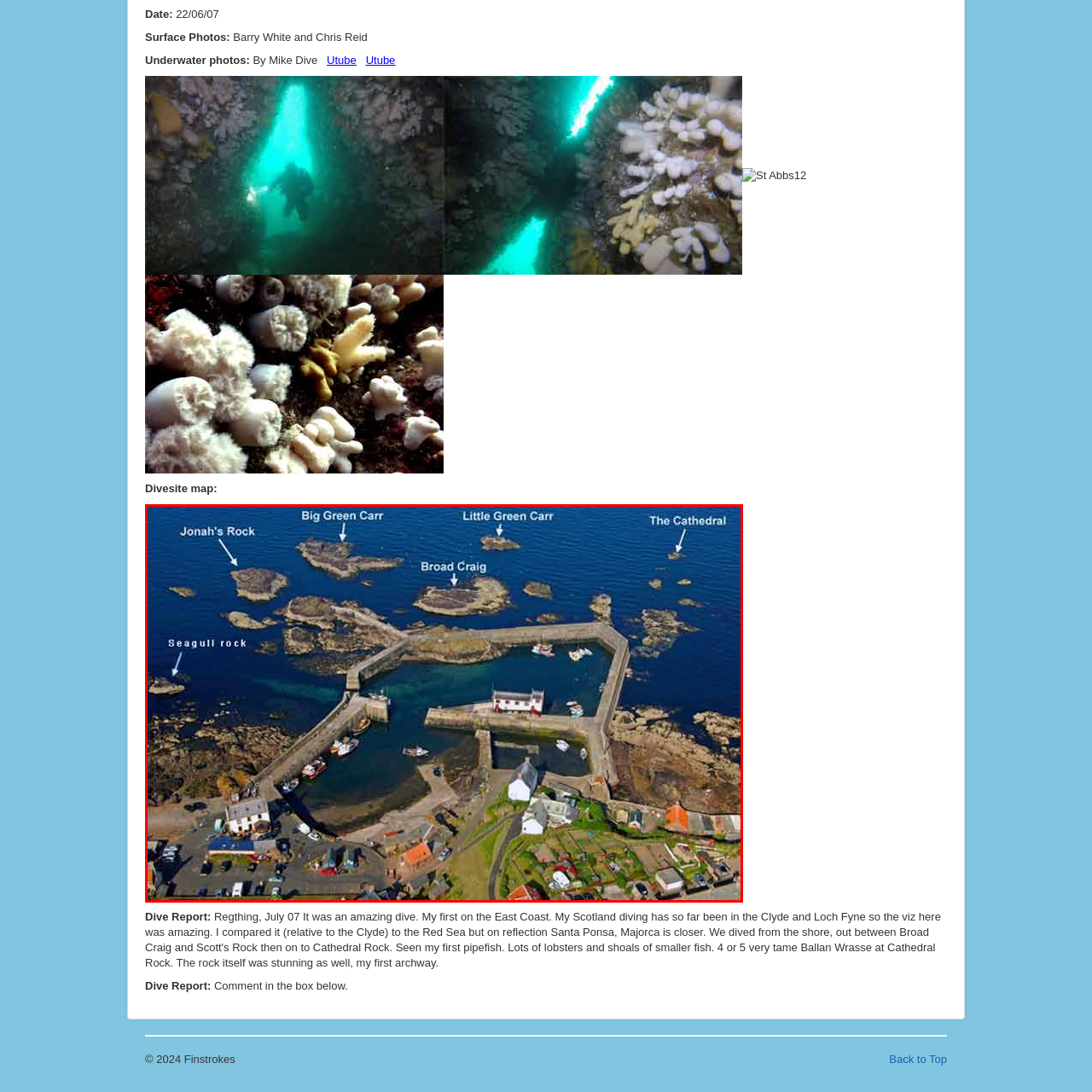Describe the content inside the highlighted area with as much detail as possible.

This aerial image captures a stunning view of St Abbs, showcasing its rugged coastline and harbor. Key landmarks are labeled for easy identification: "Jonah's Rock," "Big Green Carr," "Little Green Carr," "Broad Craig," and "The Cathedral." The harbor bustles with activity as fishing boats are docked along the shore, with charming white cottages and colorful houses lining the foreground. This perspective highlights the dramatic interplay of land and sea, emphasizing the natural beauty and vibrant community of this scenic area. Overall, the image celebrates the picturesque charm of a coastal village, ideal for diving and exploration.